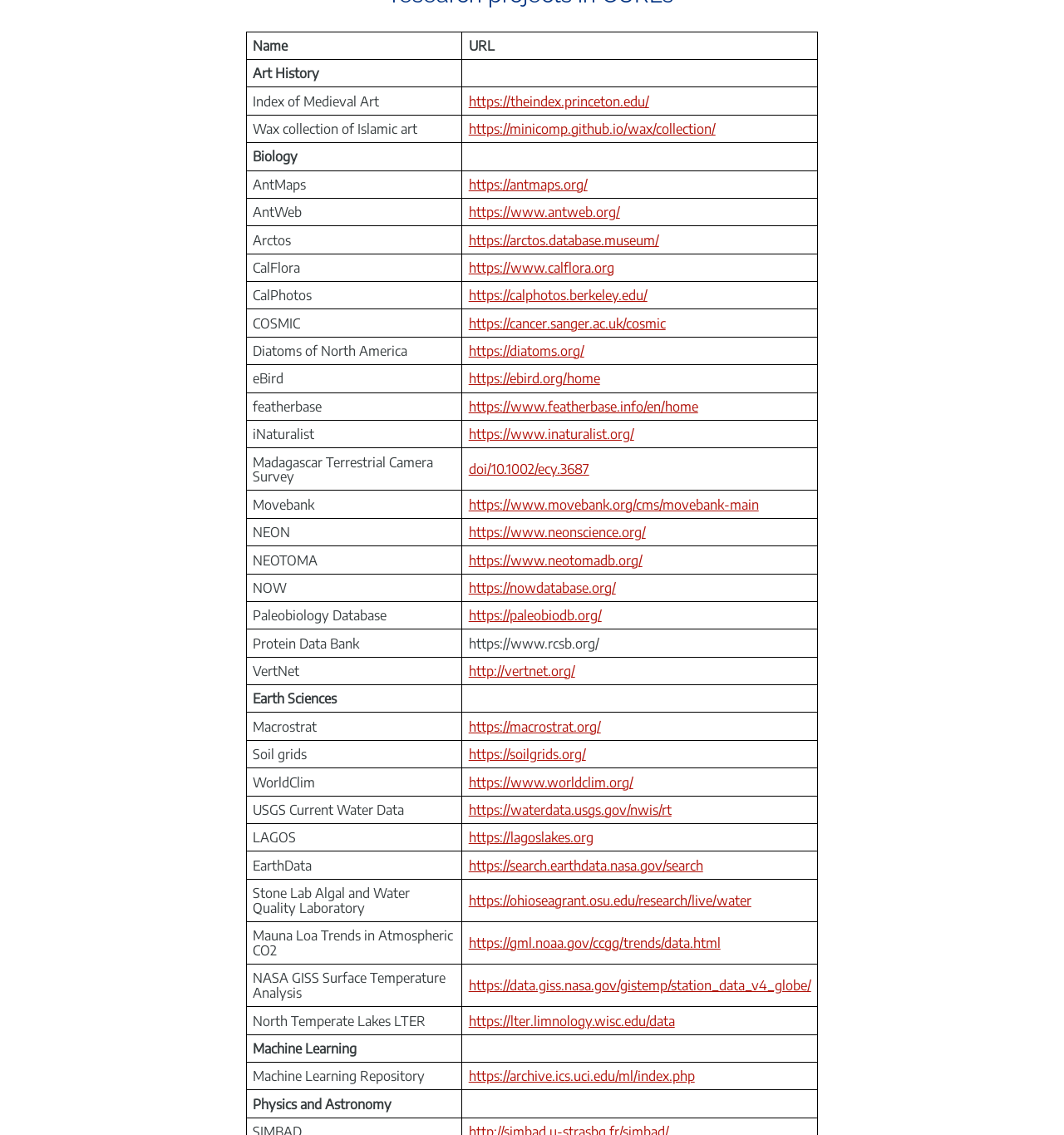How many columns are there in the table?
From the image, provide a succinct answer in one word or a short phrase.

2